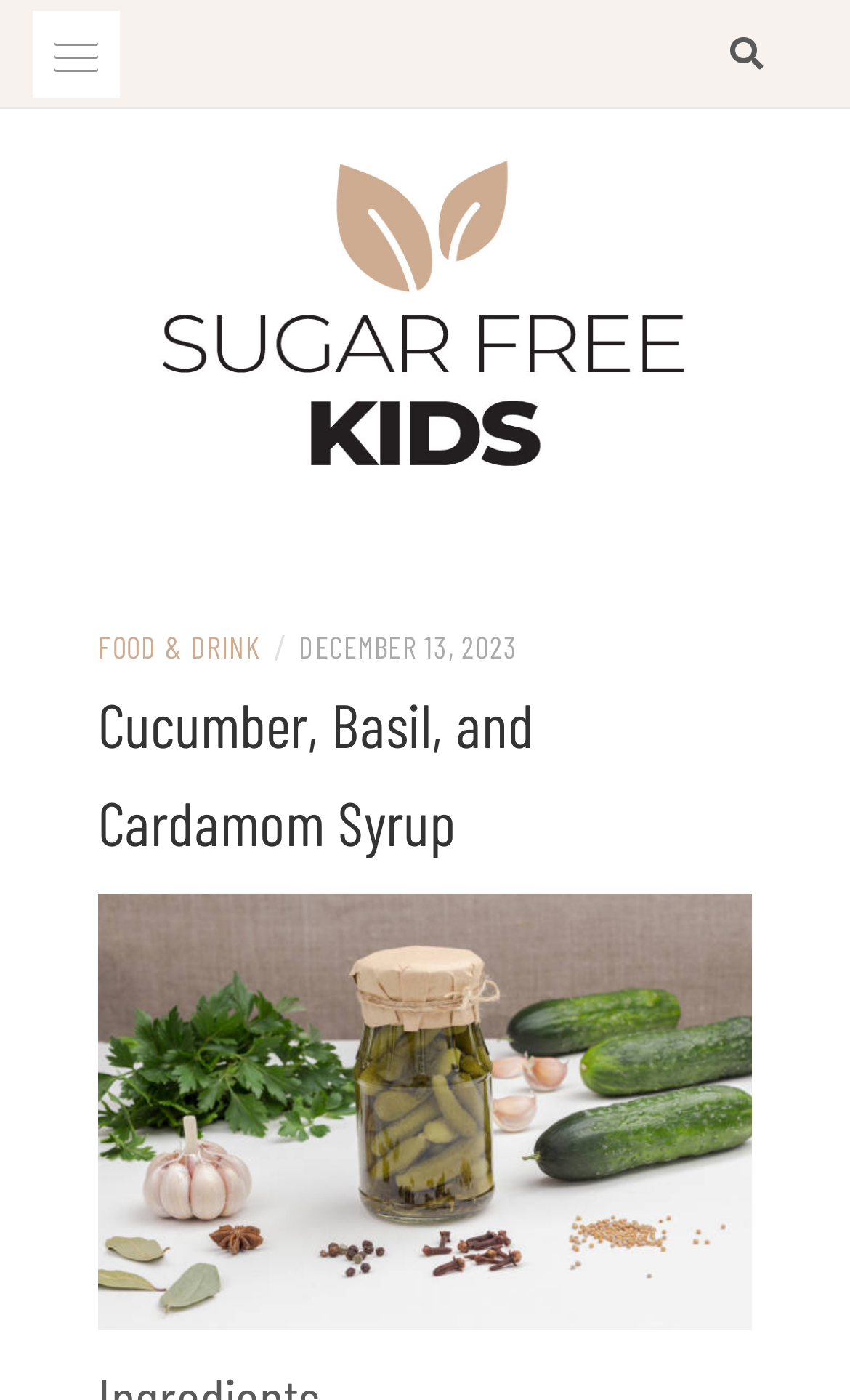Predict the bounding box coordinates for the UI element described as: "Sugar Free Kids". The coordinates should be four float numbers between 0 and 1, presented as [left, top, right, bottom].

[0.038, 0.374, 0.569, 0.439]